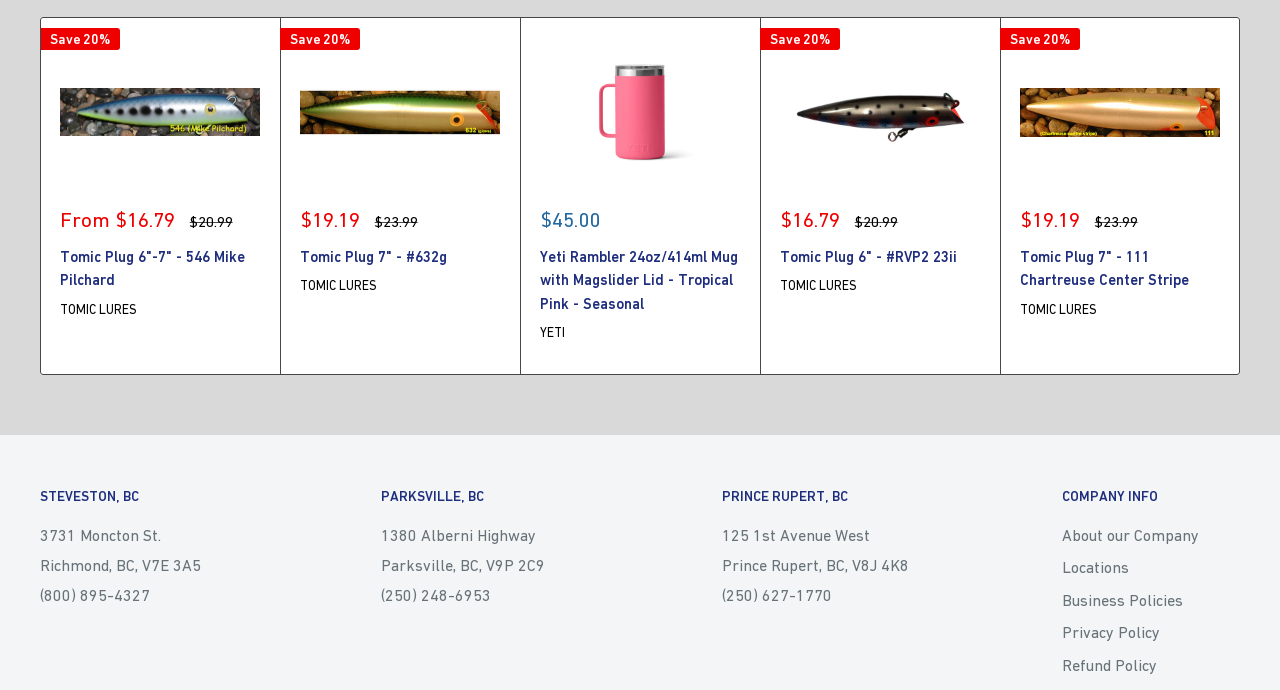What is the discount percentage for Tomic Plug products?
Could you answer the question in a detailed manner, providing as much information as possible?

By analyzing the webpage, I found that multiple Tomic Plug products are listed with 'Save 20%' labels, indicating a 20% discount on these products.